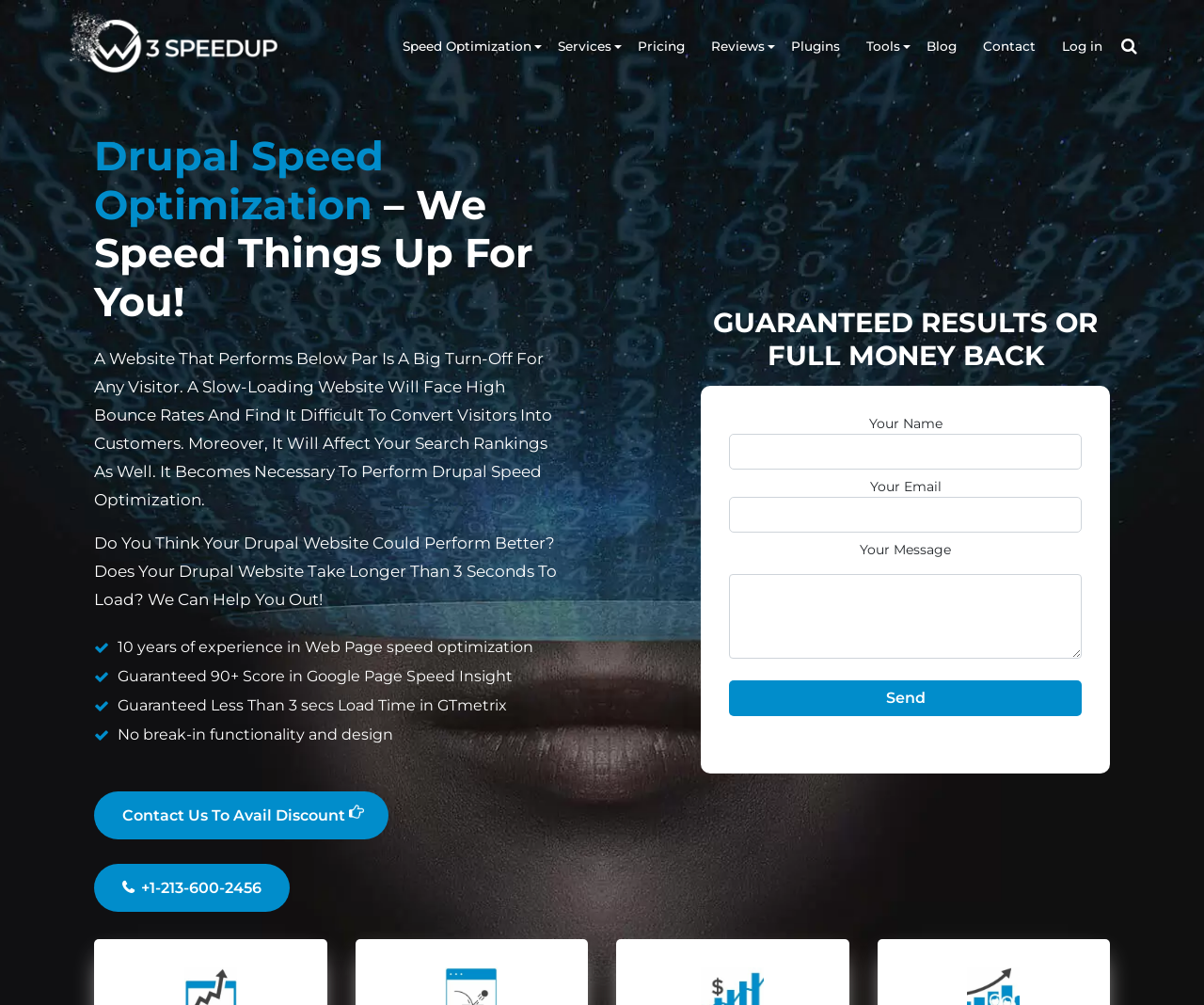How many years of experience do the experts have in web page speed optimization?
Analyze the image and deliver a detailed answer to the question.

The experts have 10 years of experience in web page speed optimization, as mentioned in the static text '10 years of experience in Web Page speed optimization'.